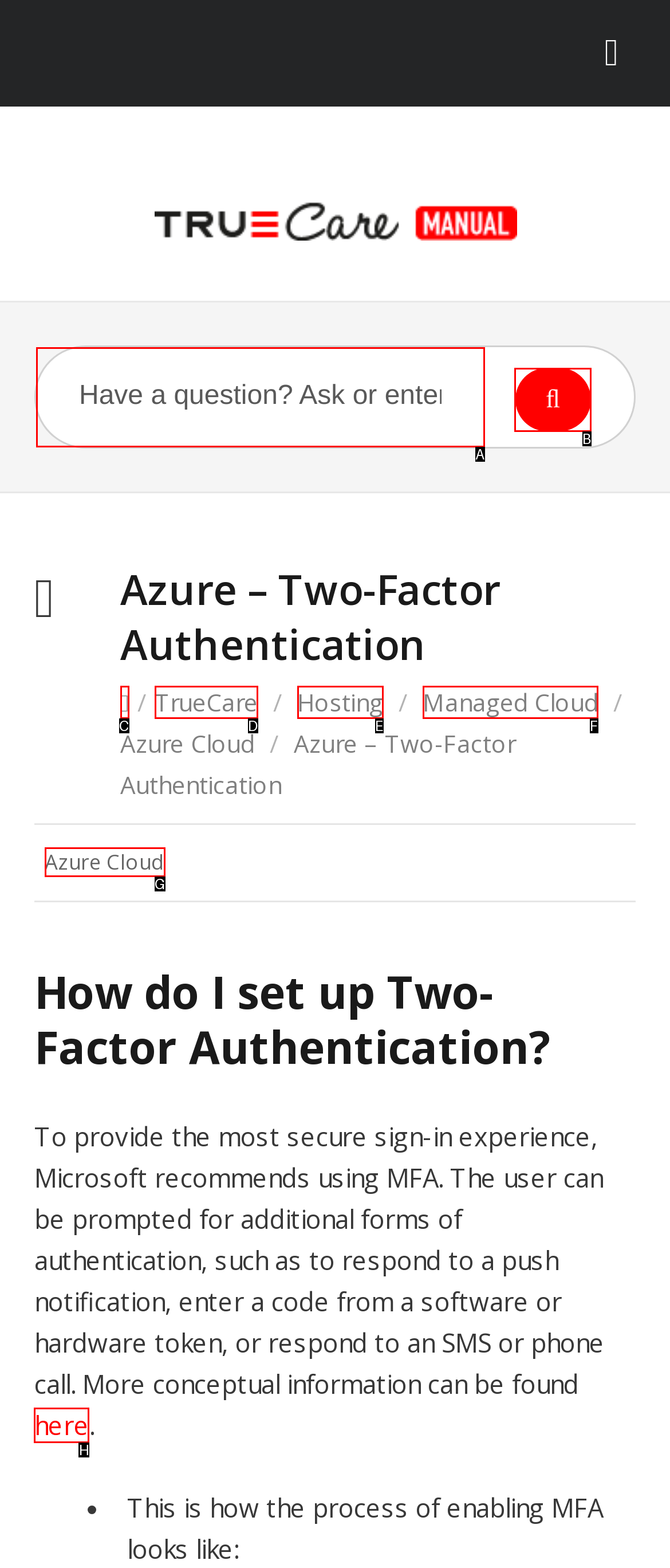Determine which HTML element should be clicked for this task: Learn more about Two-Factor Authentication
Provide the option's letter from the available choices.

H